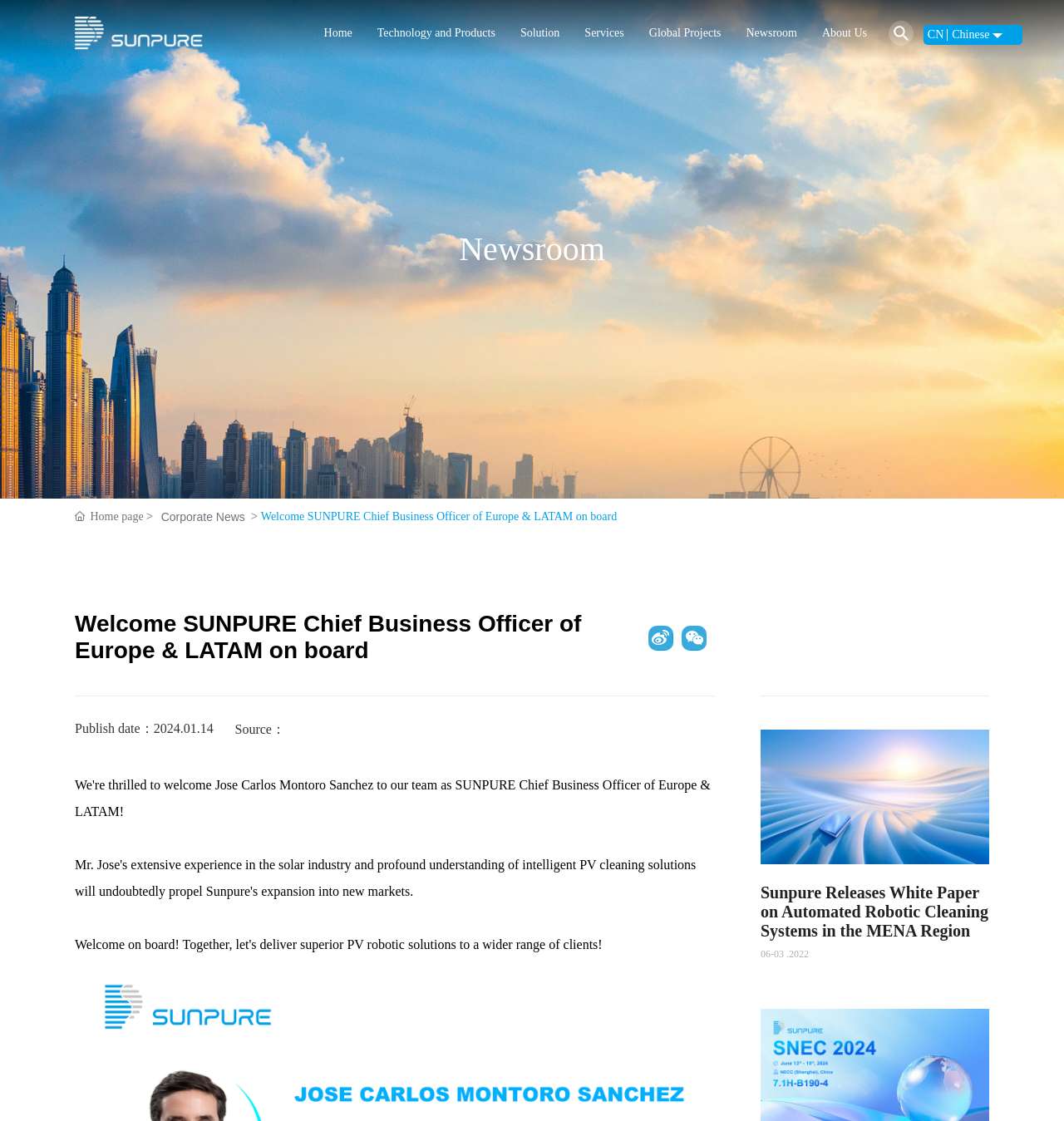What is the company name?
Please interpret the details in the image and answer the question thoroughly.

The company name can be found in the title of the webpage, which is 'Welcome SUNPURE Chief Business Officer of Europe & LATAM on board-Sunpure Intelligent Technology Co., LTD'. This title is also repeated as a static text element on the webpage.